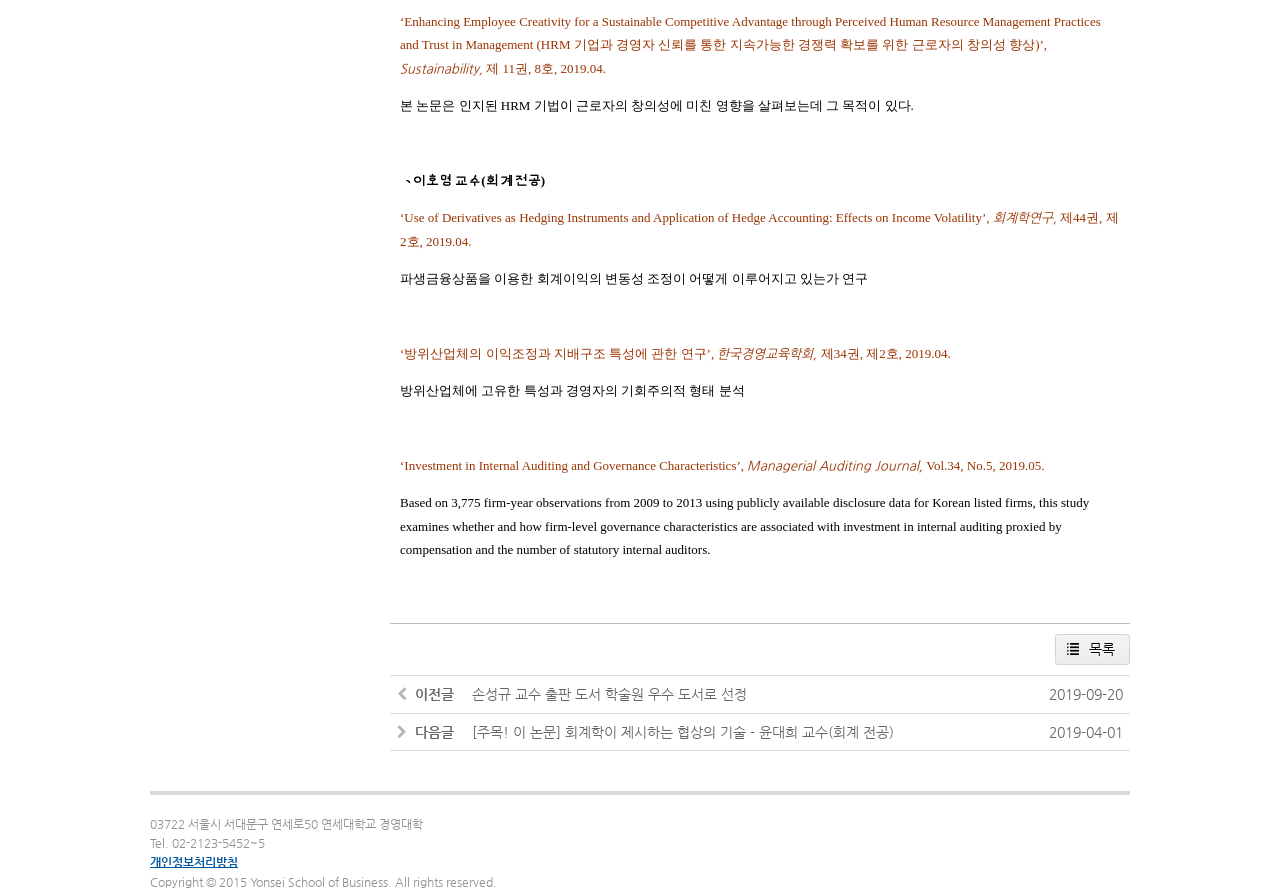Please reply with a single word or brief phrase to the question: 
What is the date of the second news article?

2019-09-20